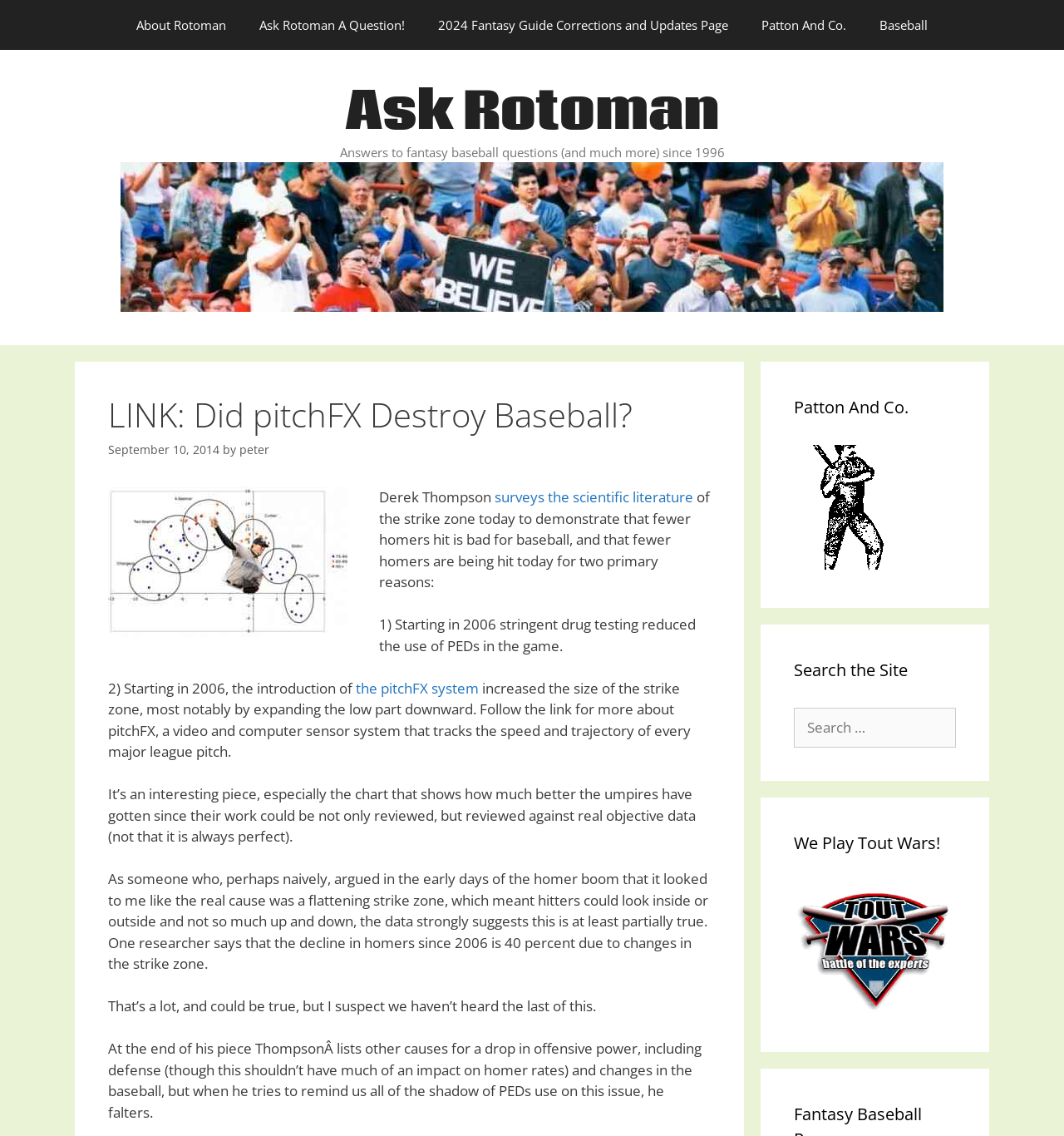Please determine the bounding box coordinates for the element with the description: "parent_node: We Play Tout Wars!".

[0.746, 0.879, 0.898, 0.896]